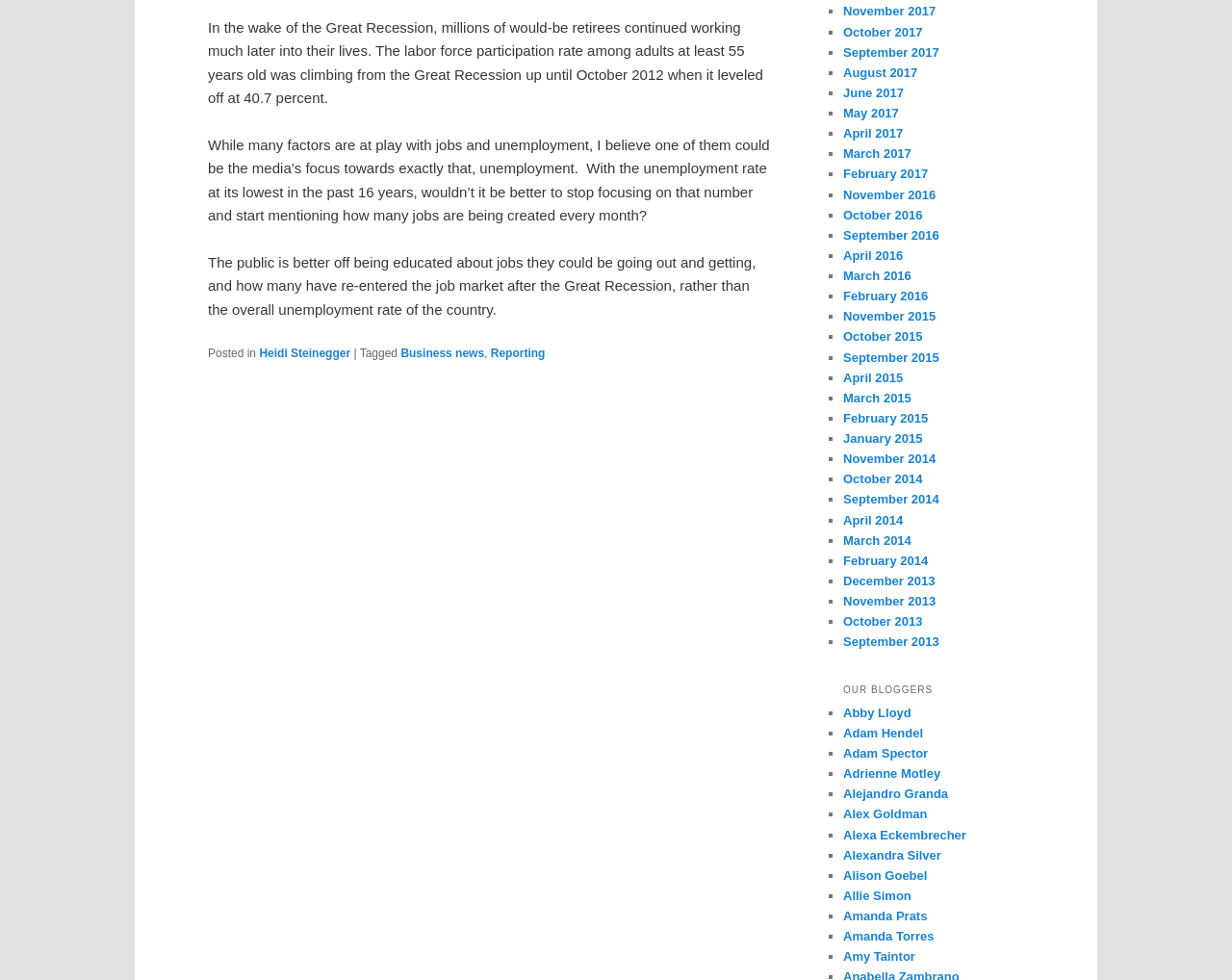Locate the bounding box of the UI element described by: "Reporting" in the given webpage screenshot.

[0.398, 0.354, 0.443, 0.368]